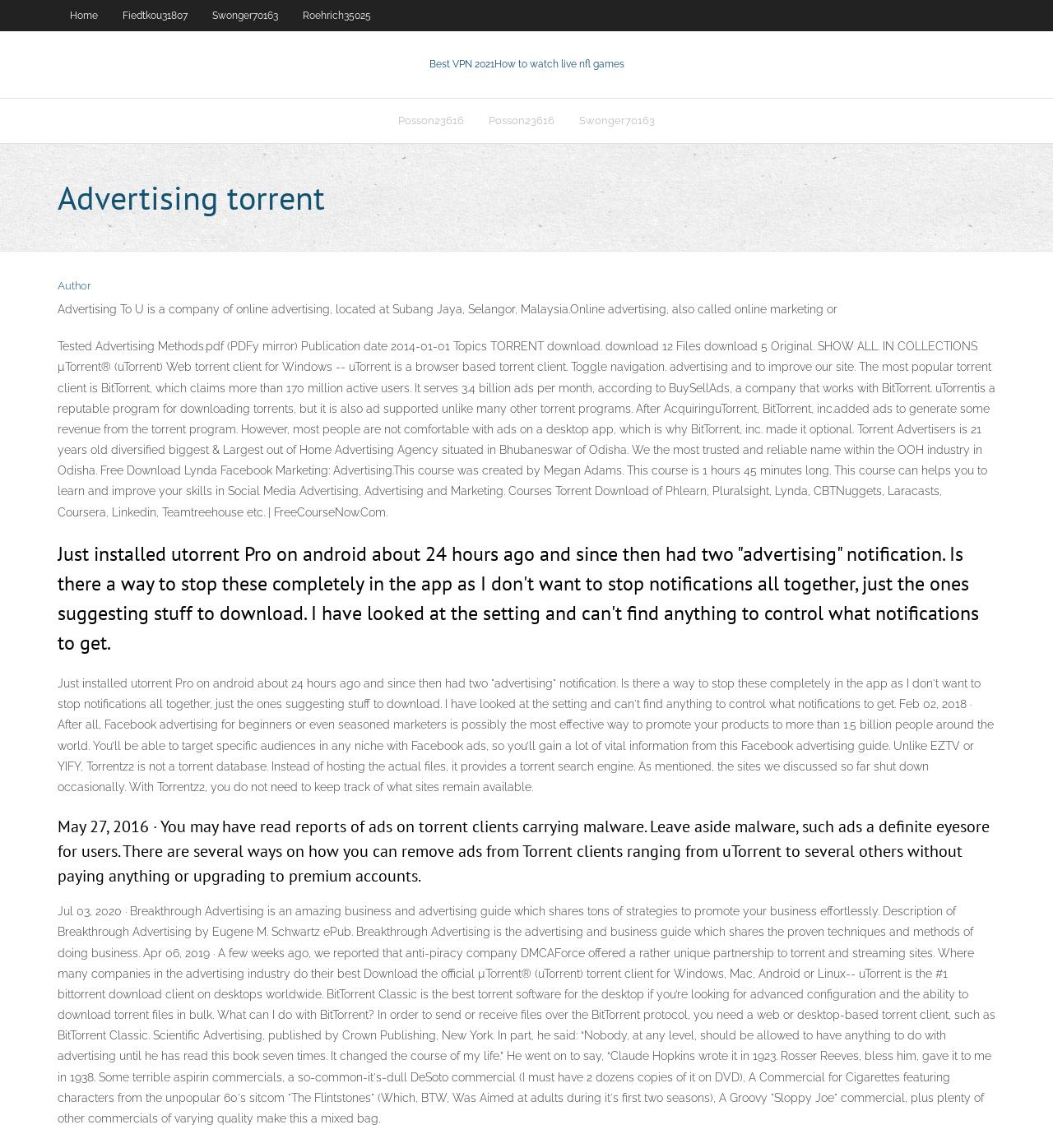Give a one-word or short-phrase answer to the following question: 
What is the purpose of BitTorrent, inc.?

To generate revenue